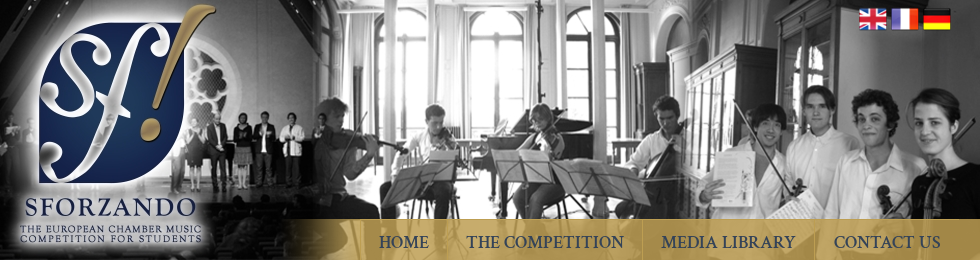Respond to the question below with a concise word or phrase:
How many language options are provided on the website?

Three